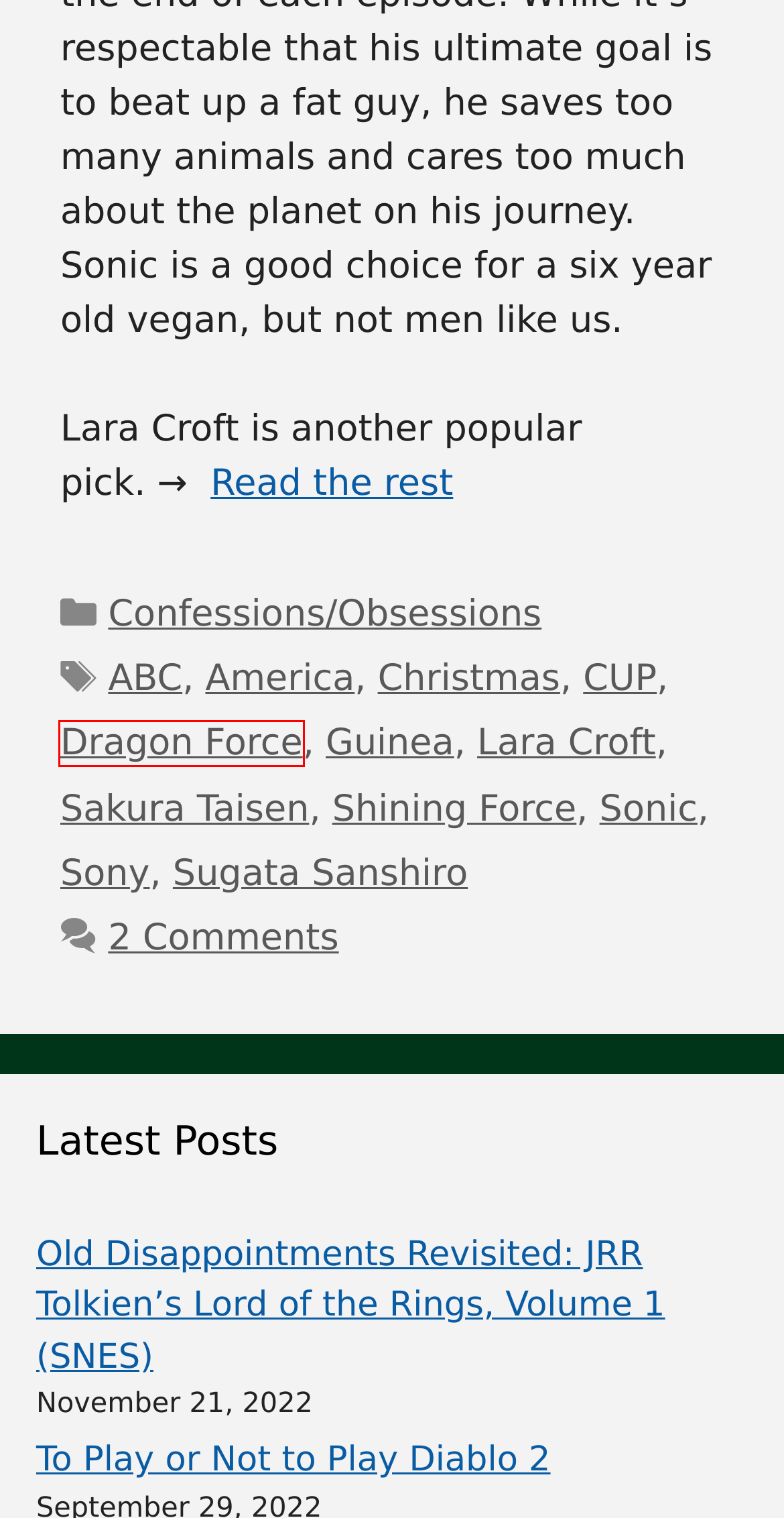Given a screenshot of a webpage featuring a red bounding box, identify the best matching webpage description for the new page after the element within the red box is clicked. Here are the options:
A. America – videolamer
B. Shining Force – videolamer
C. Guinea – videolamer
D. To Play or Not to Play Diablo 2 – videolamer
E. Dragon Force – videolamer
F. Christmas – videolamer
G. ABC – videolamer
H. Old Disappointments Revisited:  JRR Tolkien’s Lord of the Rings, Volume 1 (SNES) – videolamer

E